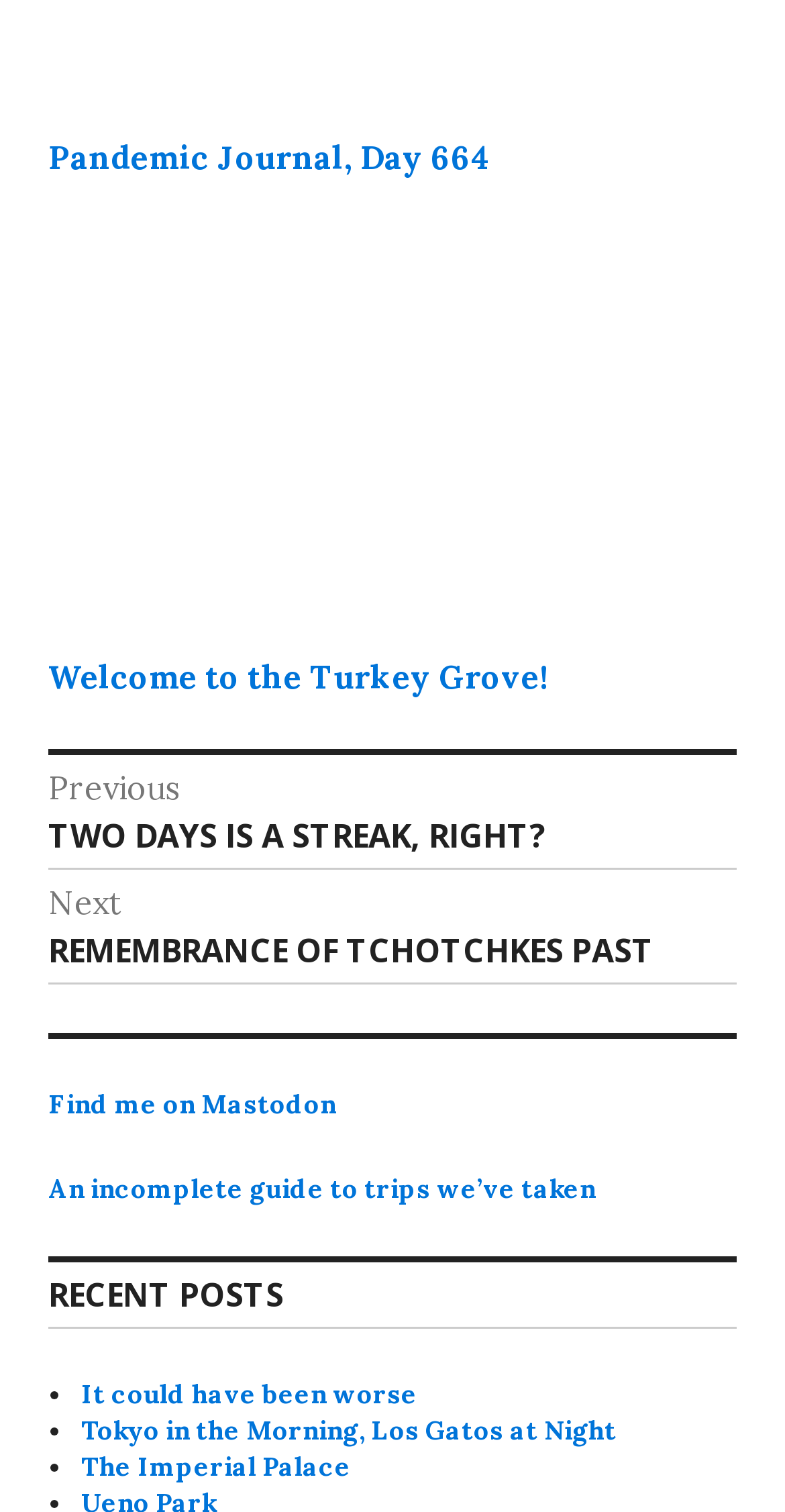Determine the bounding box coordinates for the area that needs to be clicked to fulfill this task: "Visit the Welcome to the Turkey Grove!". The coordinates must be given as four float numbers between 0 and 1, i.e., [left, top, right, bottom].

[0.062, 0.434, 0.697, 0.461]